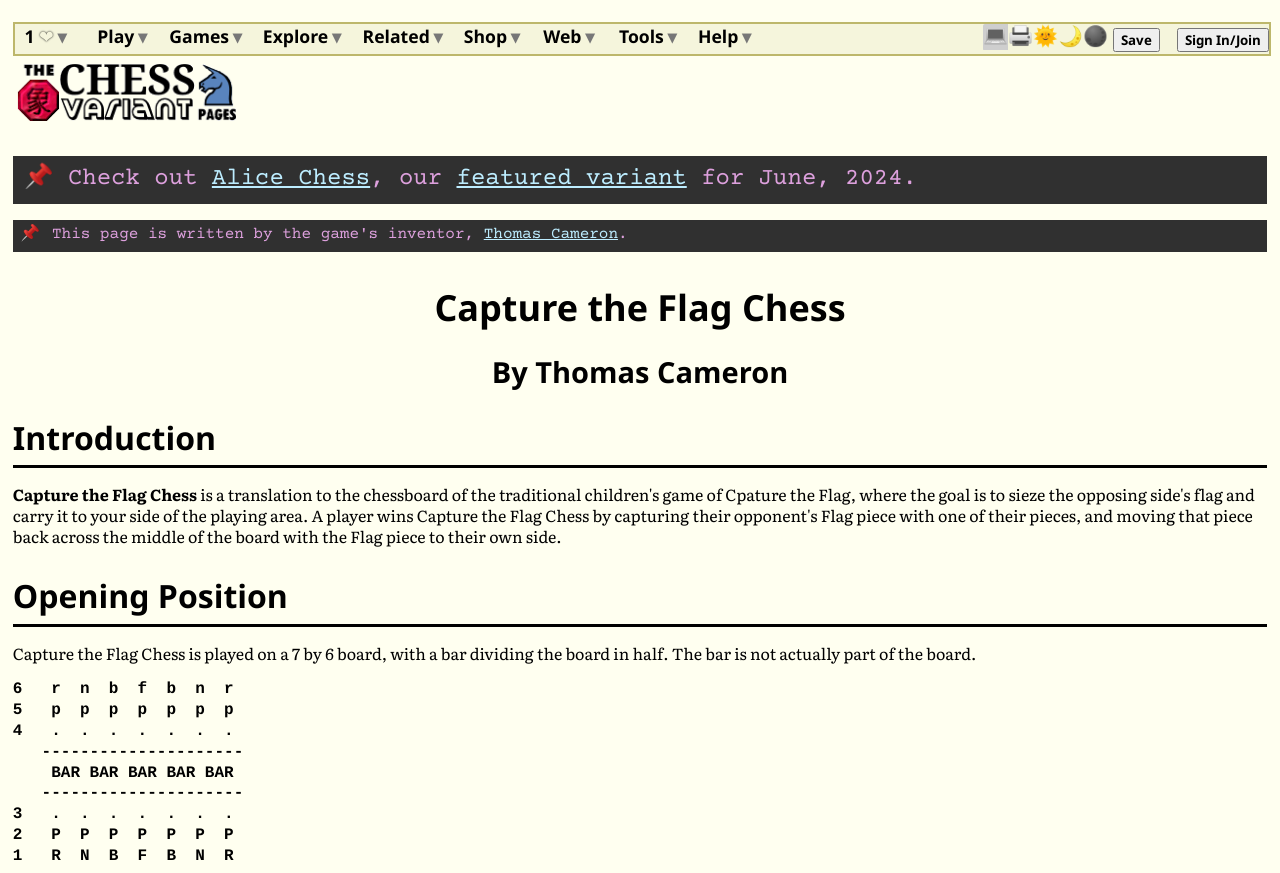Please give a concise answer to this question using a single word or phrase: 
What is the name of the chess variant?

Capture the Flag Chess